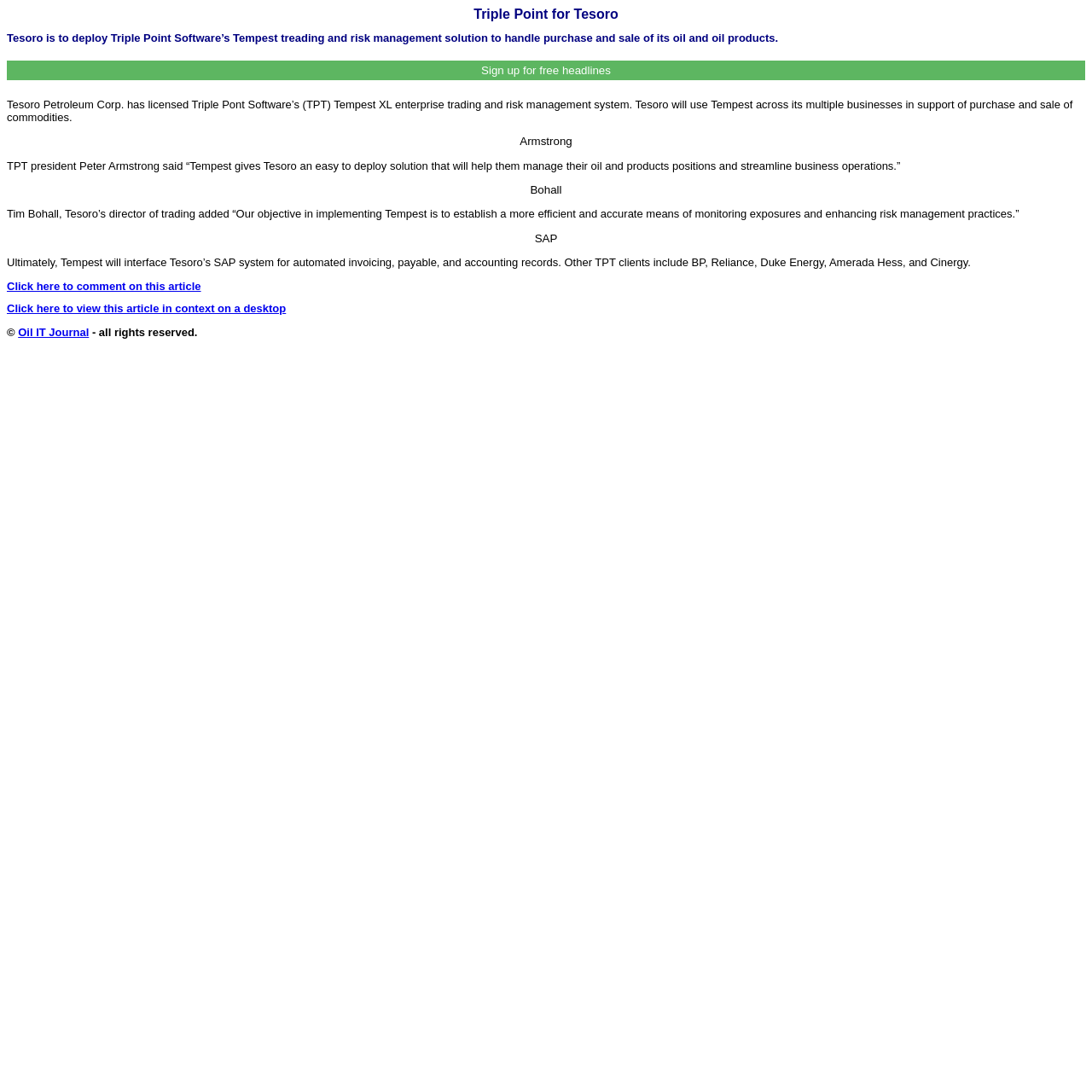Using the elements shown in the image, answer the question comprehensively: What system will Tempest interface with for automated invoicing?

According to the webpage, Tempest will interface with Tesoro’s SAP system for automated invoicing, payable, and accounting records.